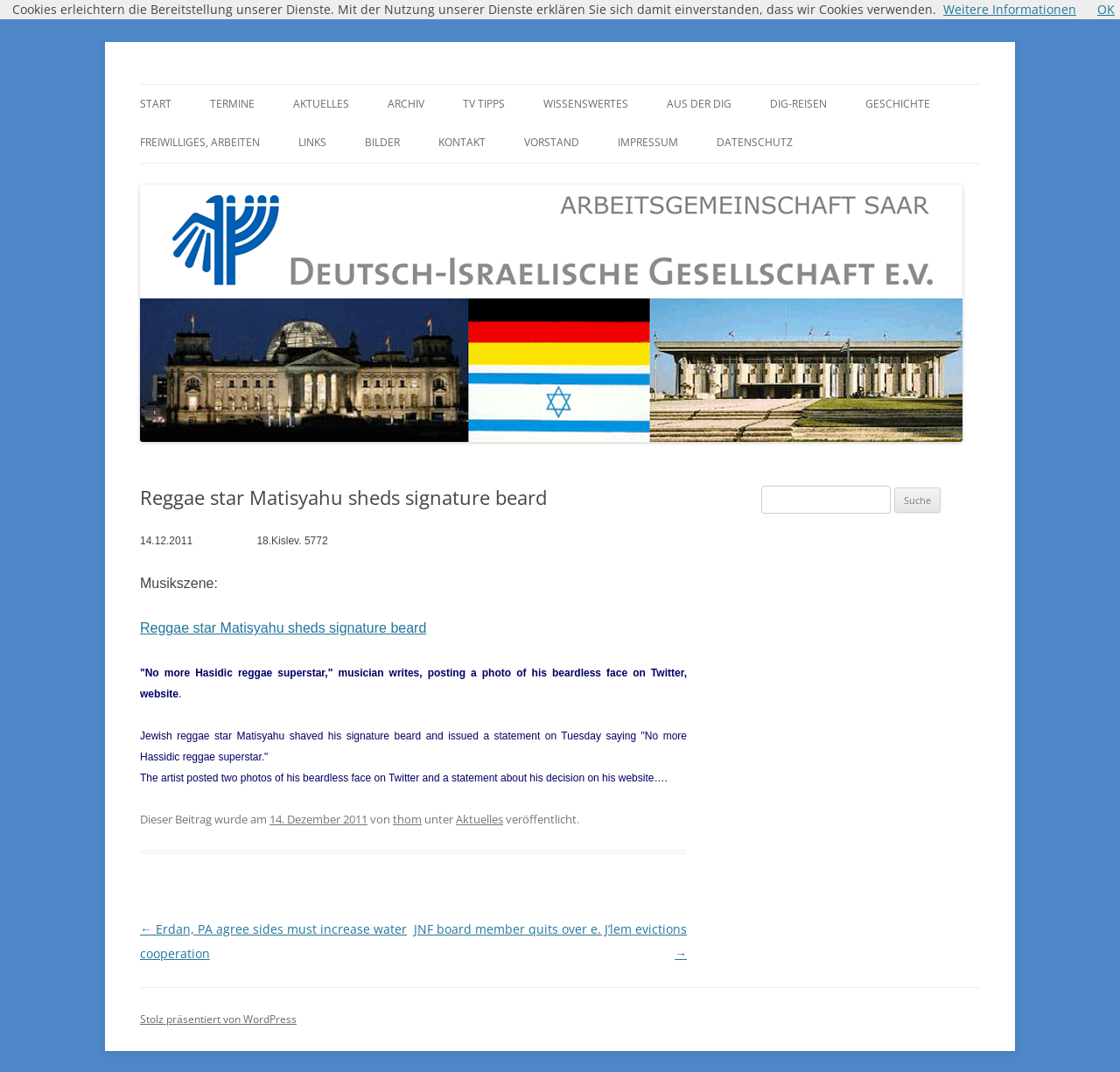What is the name of the author of the article?
Using the image as a reference, answer the question with a short word or phrase.

thom